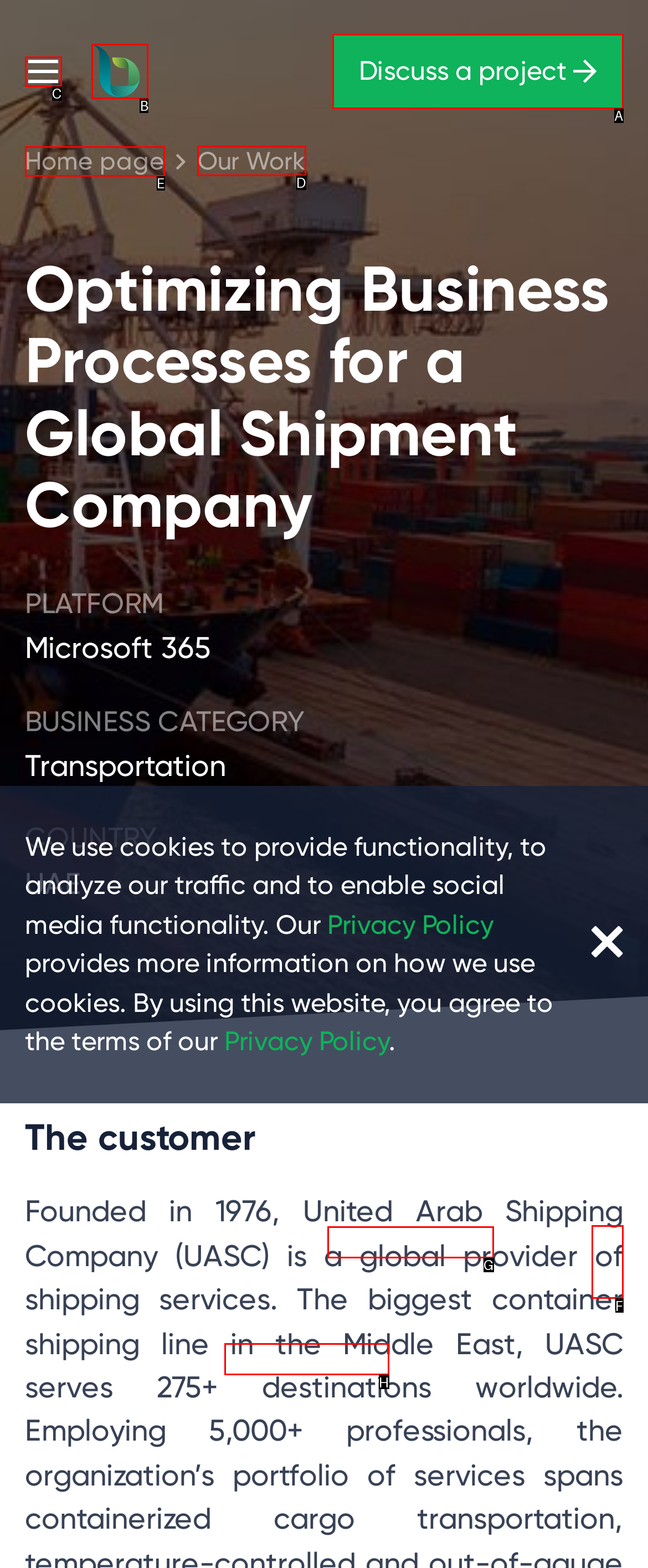Select the appropriate letter to fulfill the given instruction: View our work
Provide the letter of the correct option directly.

D